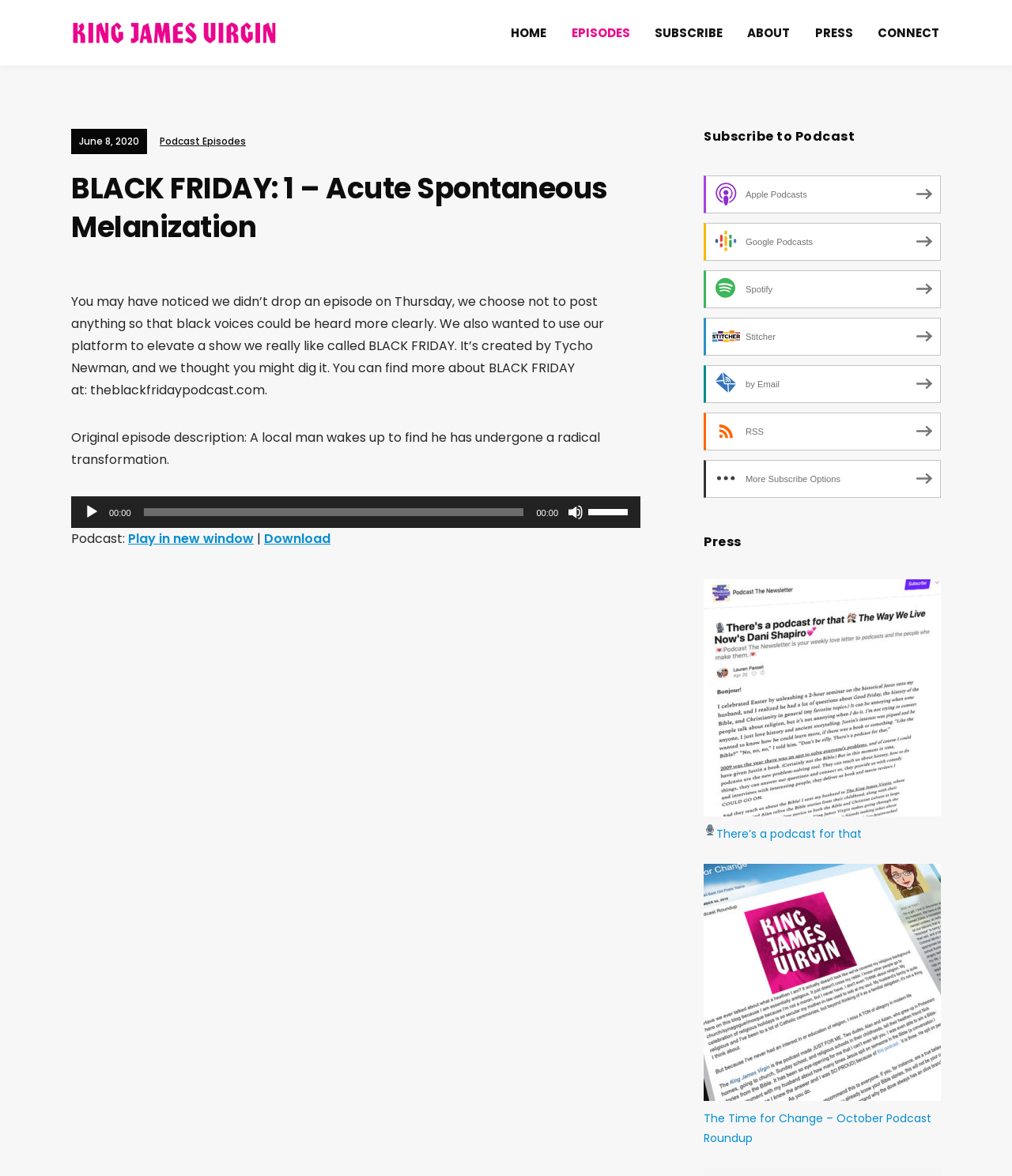What is the name of the show being promoted? From the image, respond with a single word or brief phrase.

BLACK FRIDAY